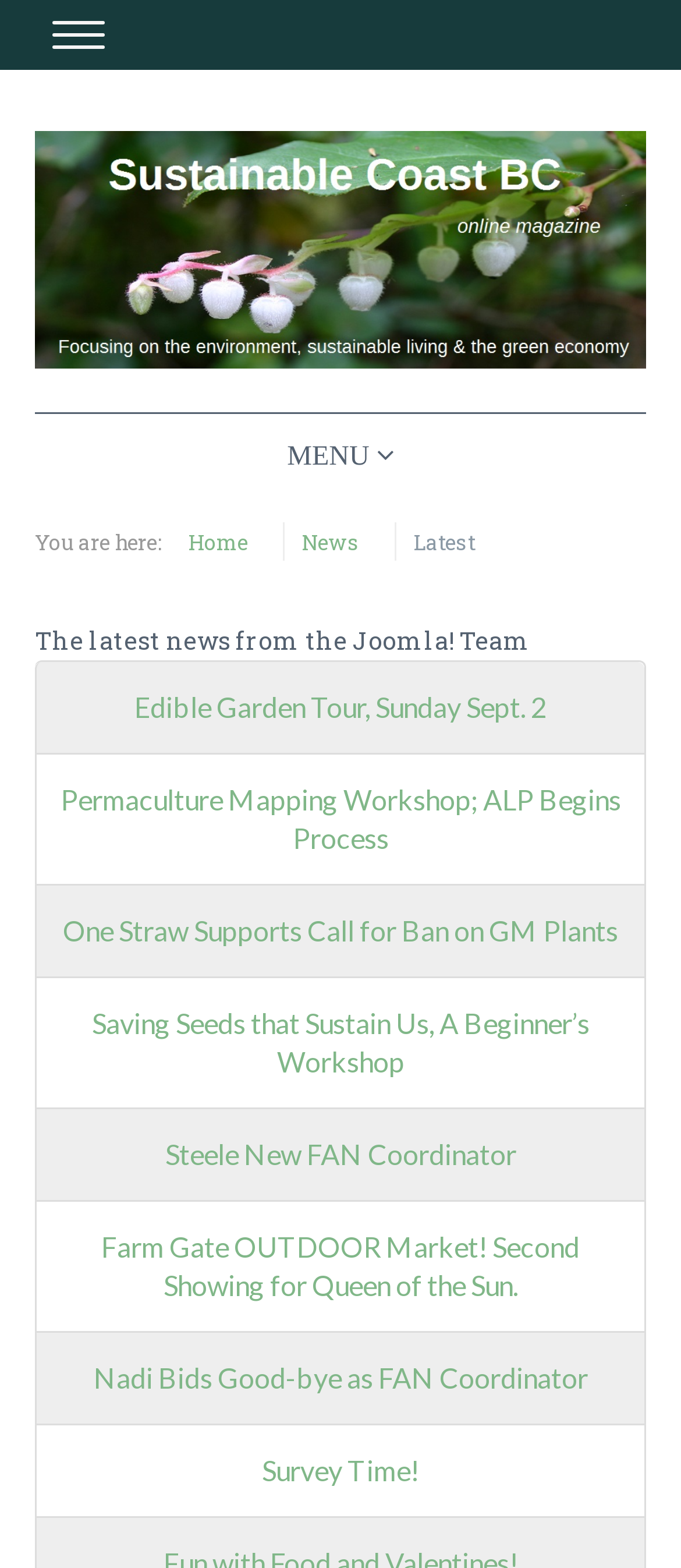Explain in detail what is displayed on the webpage.

The webpage is titled "Latest" and appears to be a news or blog page. At the top, there is a textbox and a row of links, including "HOME", "ABOUT US", and "NEWS". Below this, there are several sections of links, including "WHO IS SUSTAINABLE COAST?", "WHY SALAL?", and "NEWS ARTICLES". 

To the right of these sections, there is a column of links with titles such as "COAST VIEWS", "COLUMNS", and "GLOBAL ENVIRONMENT". Below this column, there is a call-to-action link "TAKE ACTION!". 

In the main content area, there is a breadcrumb trail indicating the current location, "You are here: Home > News > Latest". Below this, there is a brief description, "The latest news from the Joomla! Team". 

The main content is a list of 8 news articles, each with a title and a link. The titles include "Edible Garden Tour, Sunday Sept. 2", "Permaculture Mapping Workshop; ALP Begins Process", and "Saving Seeds that Sustain Us, A Beginner’s Workshop". Each article is displayed in a row, with the title and link taking up most of the width of the page.